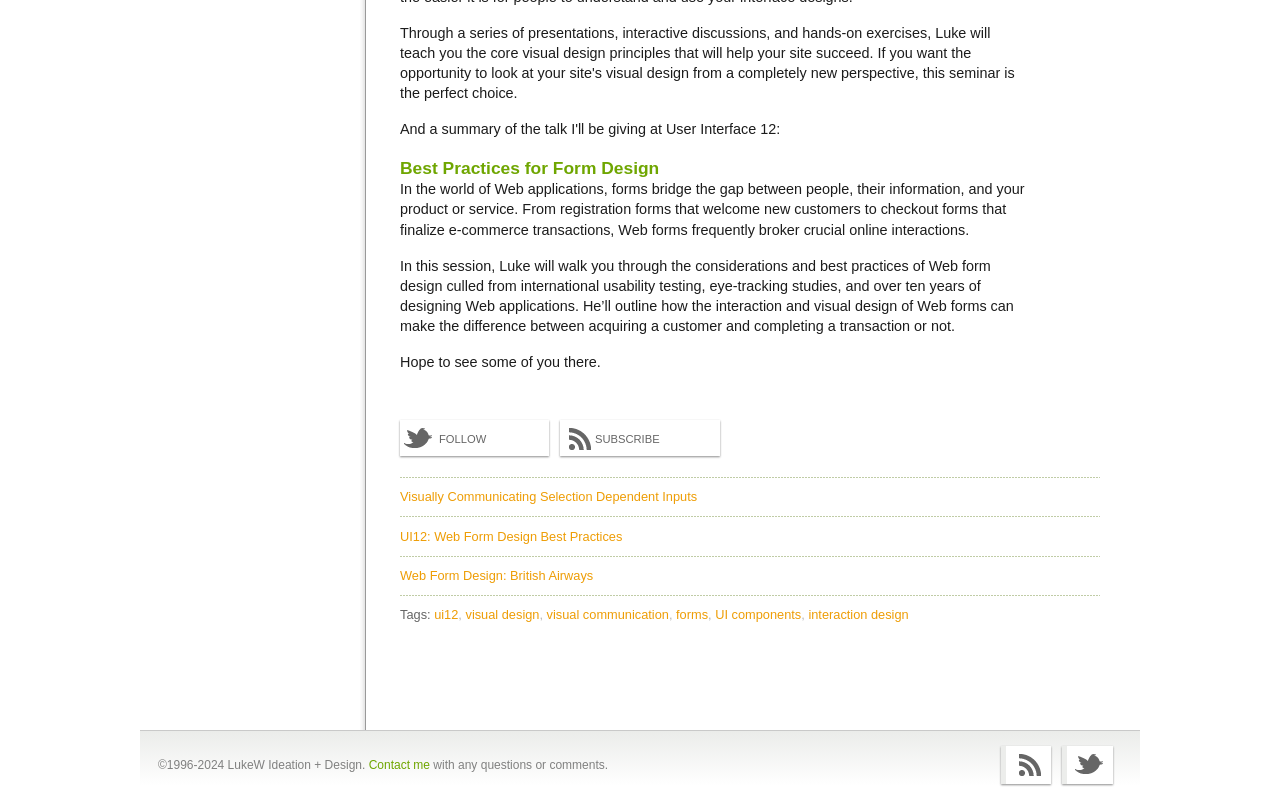Using the given description, provide the bounding box coordinates formatted as (top-left x, top-left y, bottom-right x, bottom-right y), with all values being floating point numbers between 0 and 1. Description: Subscribe to News

[0.782, 0.919, 0.821, 0.966]